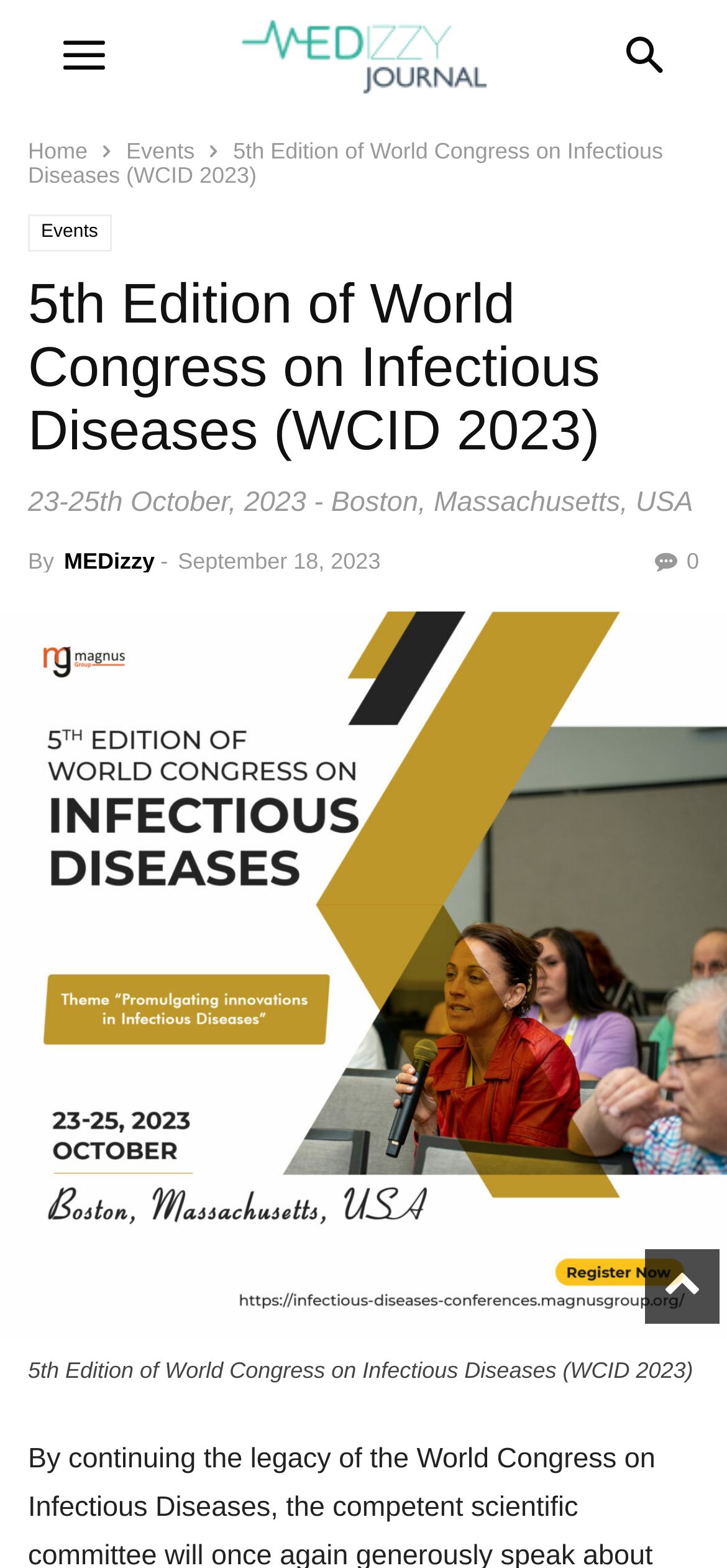Provide a one-word or brief phrase answer to the question:
What is the current date mentioned on the webpage?

September 18, 2023